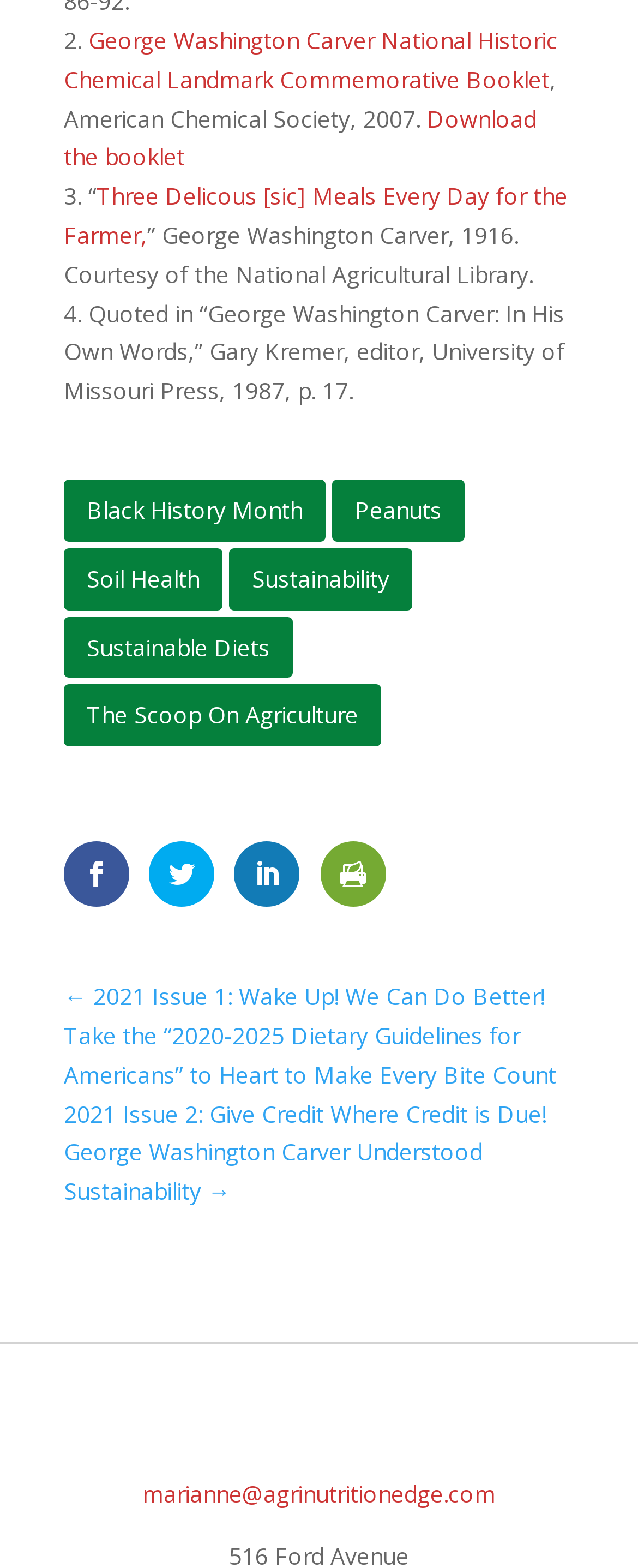Who is the editor of the book 'George Washington Carver: In His Own Words'?
Make sure to answer the question with a detailed and comprehensive explanation.

I found the information about the book 'George Washington Carver: In His Own Words' in the text that says 'Quoted in “George Washington Carver: In His Own Words,” Gary Kremer, editor, University of Missouri Press, 1987, p. 17.'. The editor of the book is Gary Kremer.